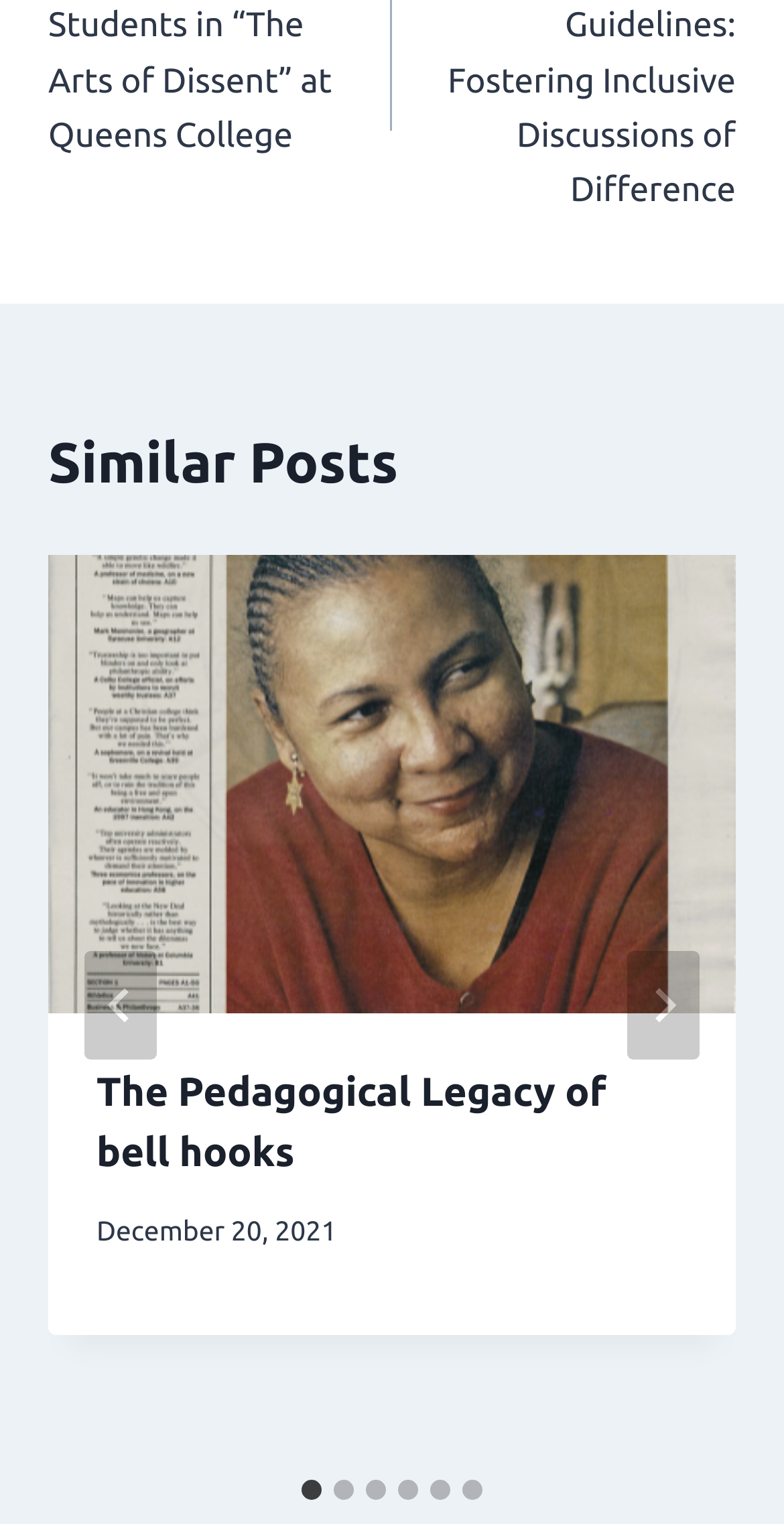Identify the bounding box coordinates of the clickable region required to complete the instruction: "Select slide 2". The coordinates should be given as four float numbers within the range of 0 and 1, i.e., [left, top, right, bottom].

[0.426, 0.972, 0.451, 0.985]